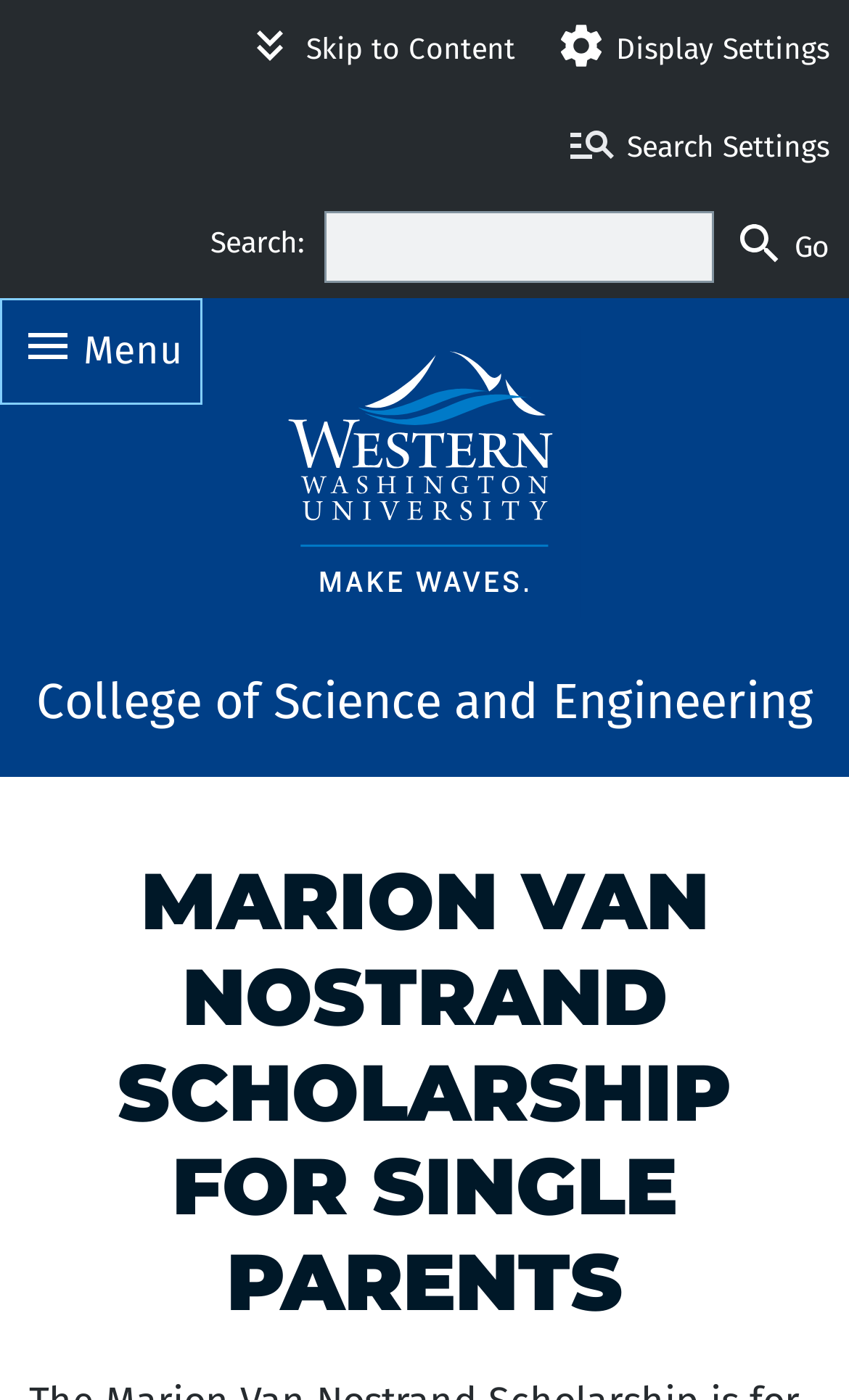Provide your answer to the question using just one word or phrase: What is the name of the scholarship?

Marion Van Nostrand Scholarship